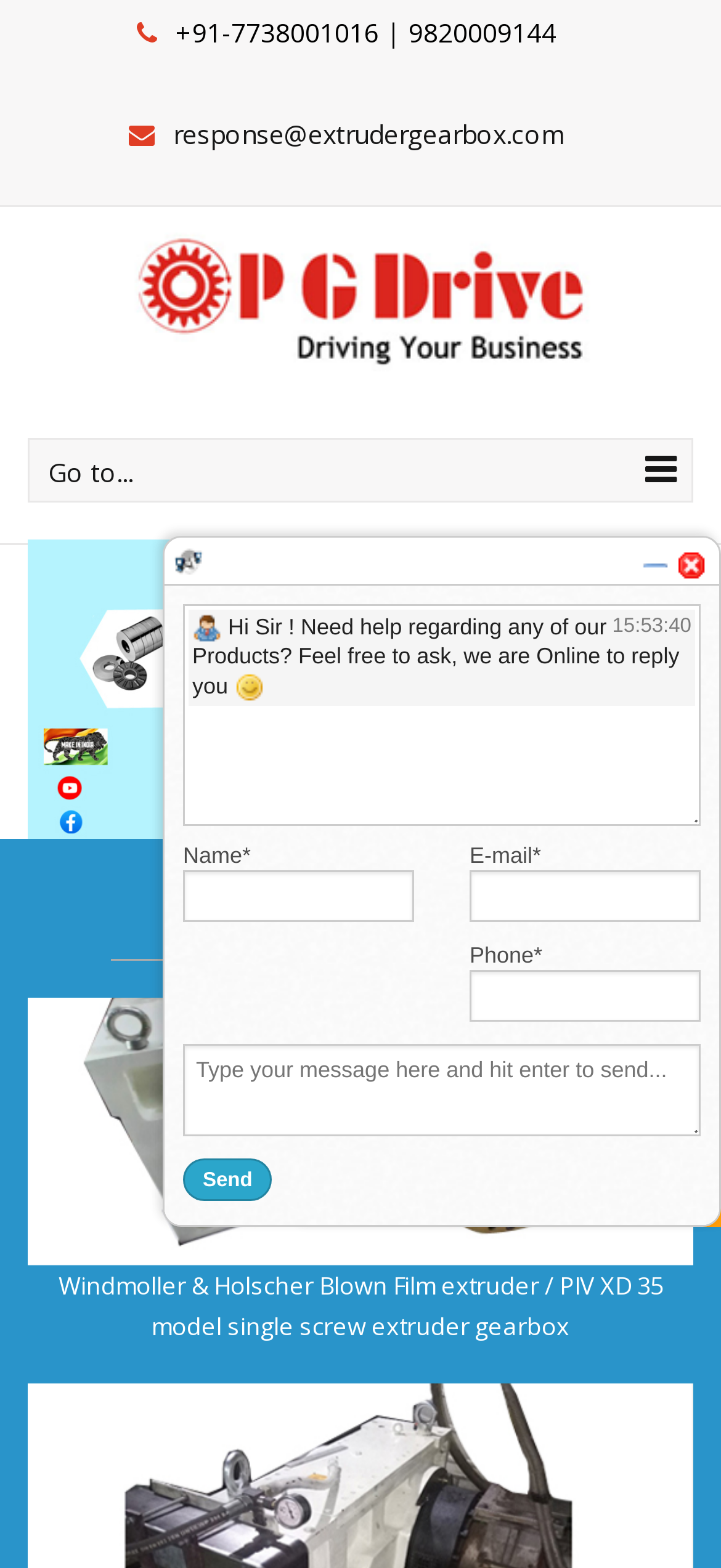From the screenshot, find the bounding box of the UI element matching this description: "response@extrudergearbox.com". Supply the bounding box coordinates in the form [left, top, right, bottom], each a float between 0 and 1.

[0.24, 0.074, 0.783, 0.097]